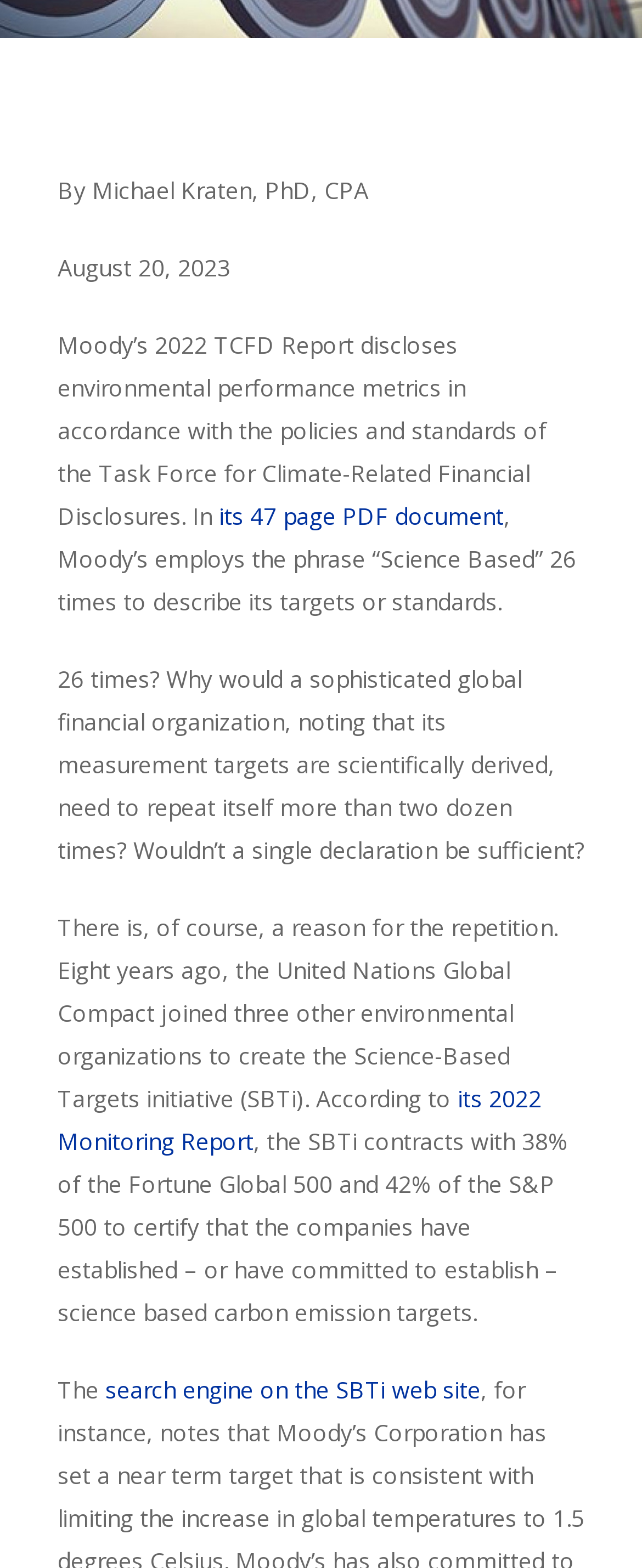Extract the bounding box coordinates of the UI element described: "its 2022 Monitoring Report". Provide the coordinates in the format [left, top, right, bottom] with values ranging from 0 to 1.

[0.09, 0.691, 0.844, 0.738]